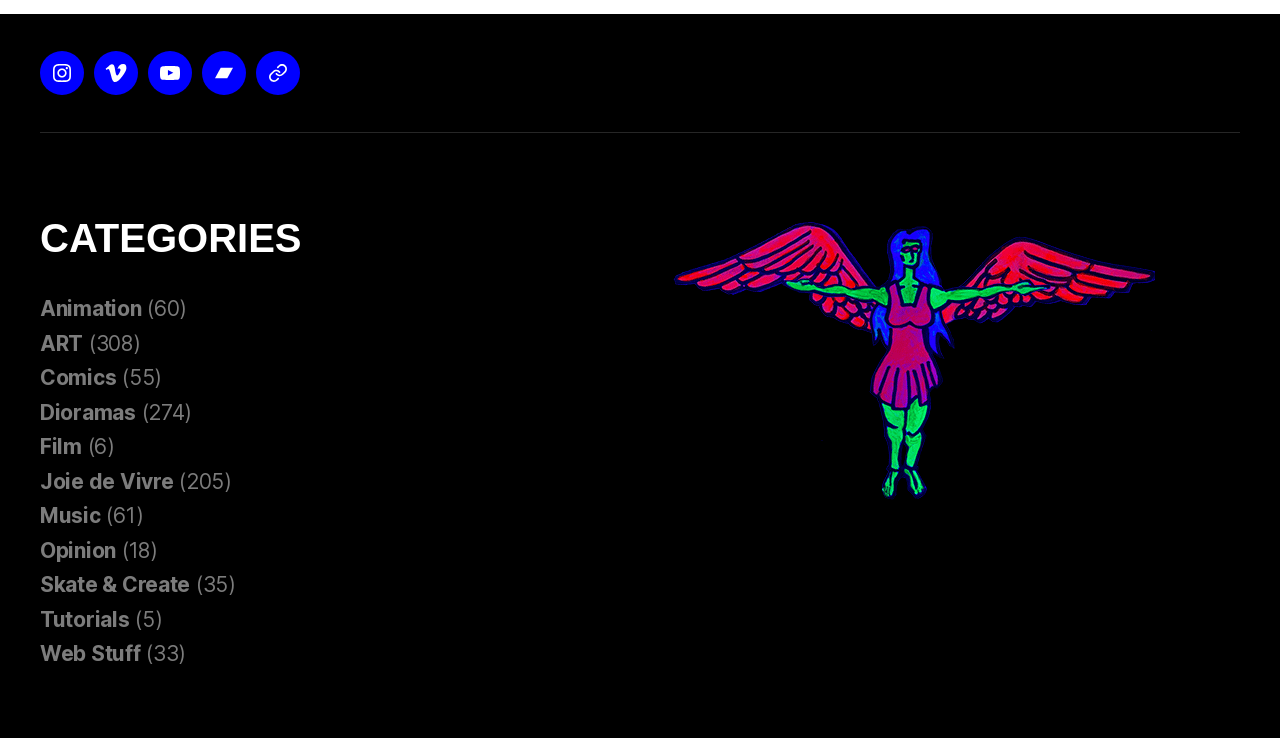How many social links are available?
Please answer using one word or phrase, based on the screenshot.

6